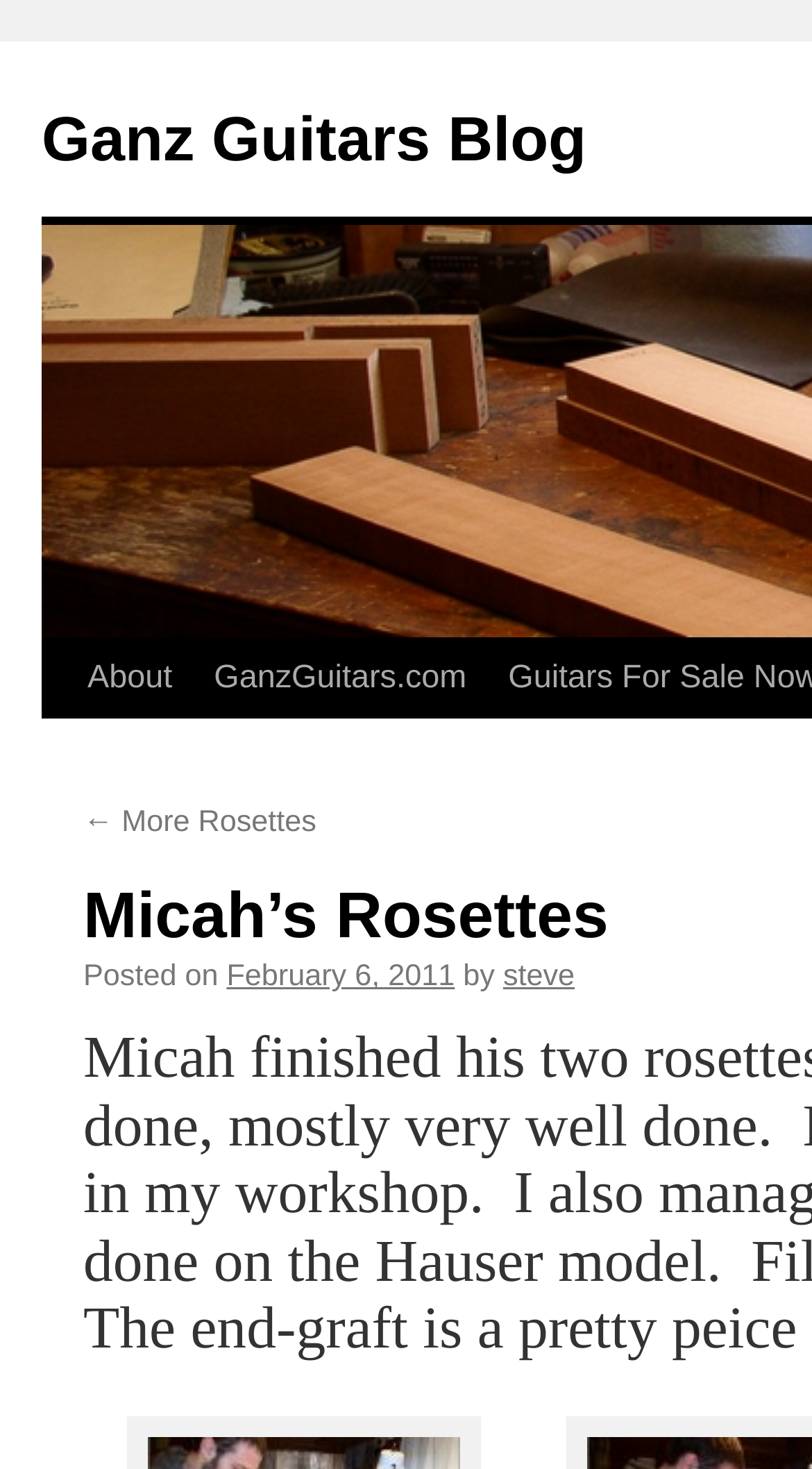Give an in-depth explanation of the webpage layout and content.

The webpage is about Micah's Rosettes, as indicated by the title. At the top left, there is a link to "Ganz Guitars Blog". Below it, a "Skip to content" link is positioned. To the right of these links, there are two more links: "About" and "GanzGuitars.com". 

The main content of the webpage is focused on a specific blog post. There is a link to "← More Rosettes" on the left side, which suggests that this post is part of a series. Next to it, there is a static text "Posted on" followed by a link to the date "February 6, 2011". The author of the post, "steve", is credited on the right side of the date.